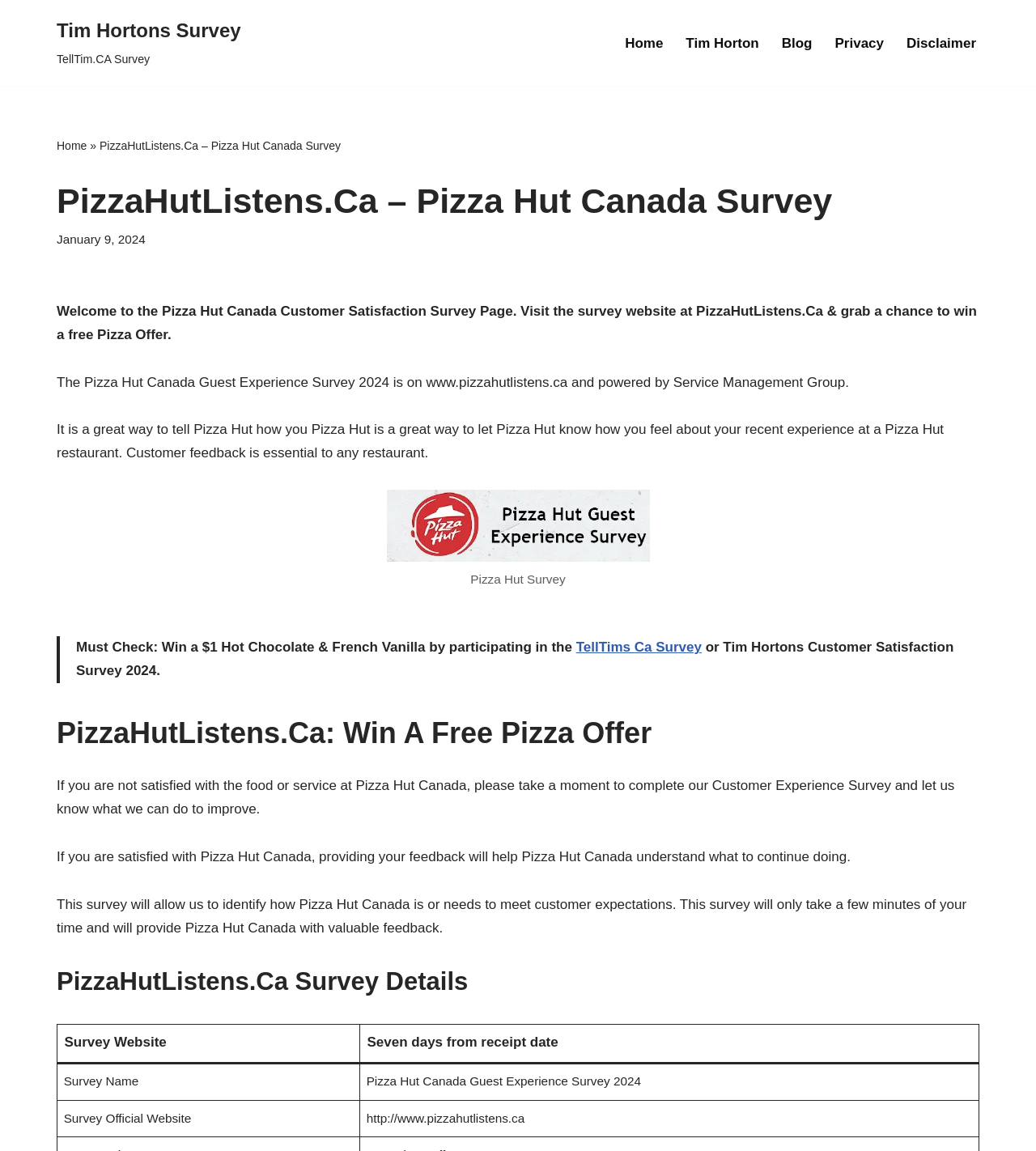Determine the bounding box coordinates of the region to click in order to accomplish the following instruction: "Participate in the 'TellTims Ca Survey'". Provide the coordinates as four float numbers between 0 and 1, specifically [left, top, right, bottom].

[0.556, 0.556, 0.677, 0.569]